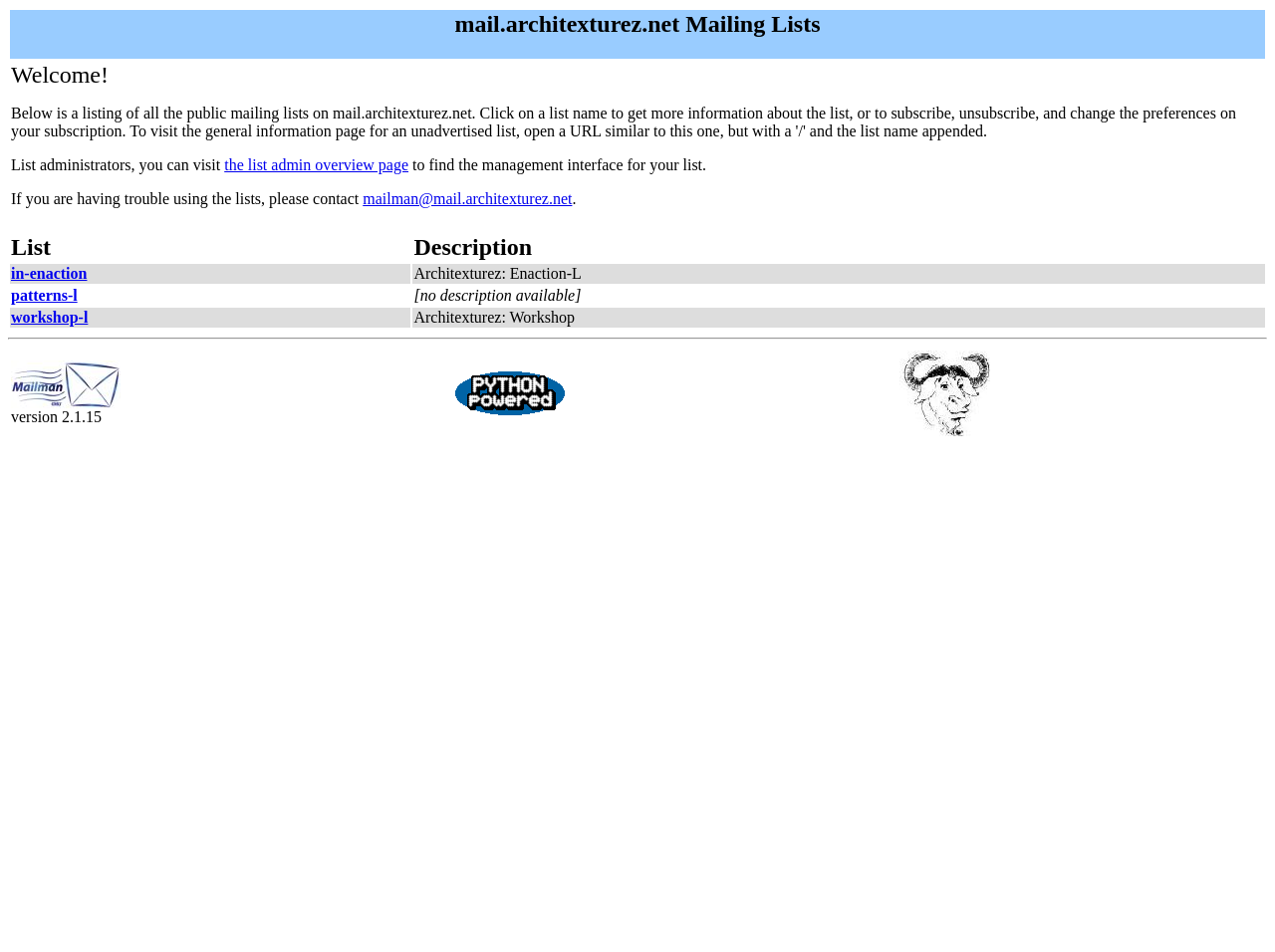Write an exhaustive caption that covers the webpage's main aspects.

The webpage is a mailing list directory for mail.architexturez.net. At the top, there is a heading that reads "mail.architexturez.net Mailing Lists". Below the heading, there is a paragraph of text that welcomes users and explains how to use the mailing lists.

The main content of the page is a table that lists various mailing lists. The table has two columns, with the list name on the left and the list description on the right. There are three mailing lists listed, with names "in-enaction", "patterns-l", and "workshop-l". Each list name is a link that can be clicked to get more information about the list. The descriptions for the lists are "Architexturez: Enaction-L", "[no description available]", and "Architexturez: Workshop", respectively.

At the bottom of the page, there is a horizontal separator line, followed by a footer section that contains three images and some text. The images are for "Delivered by Mailman", "Python Powered", and "GNU's Not Unix". The text reads "Delivered by Mailman version 2.1.15" and is accompanied by the "Delivered by Mailman" image.